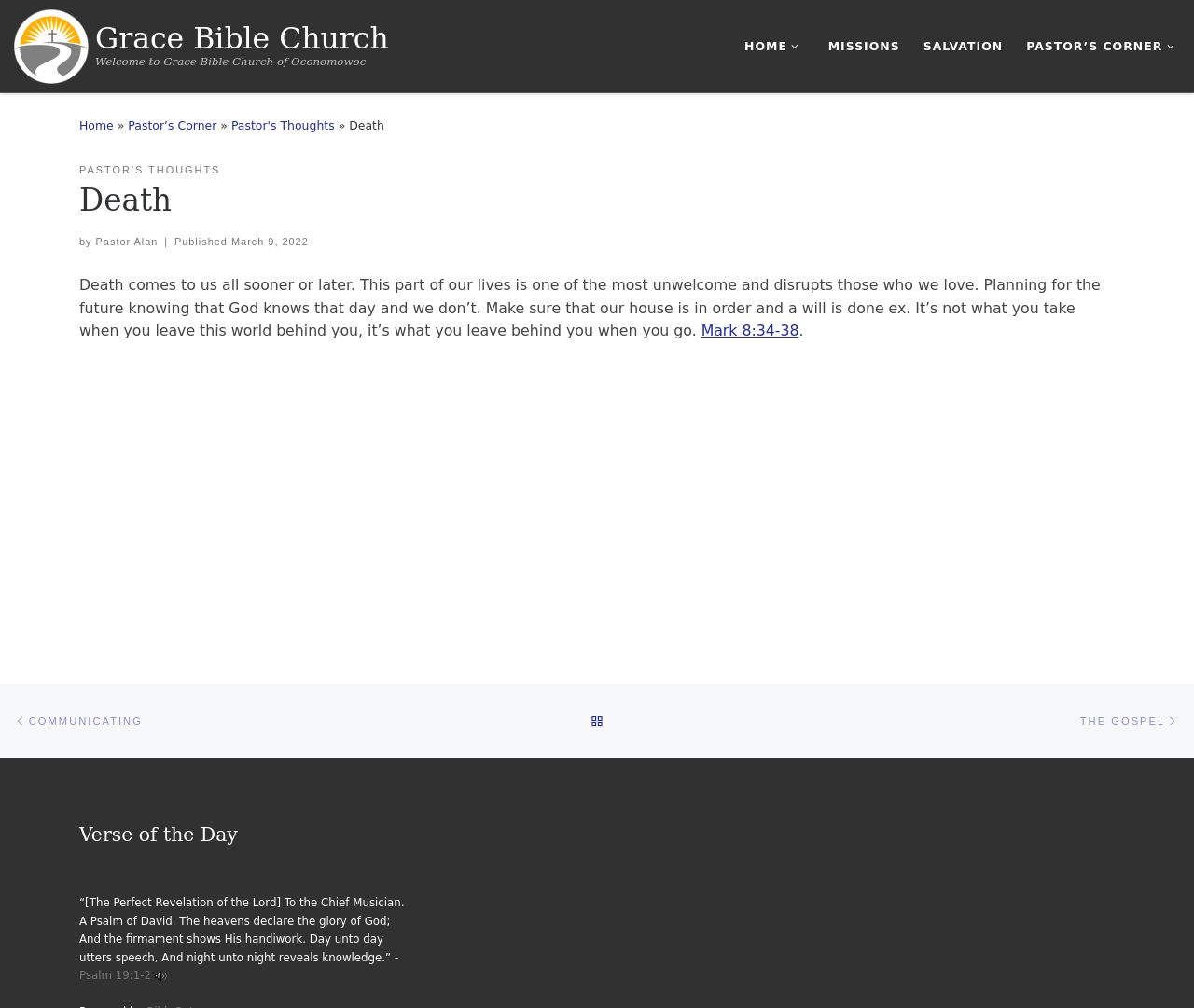Answer the following inquiry with a single word or phrase:
What is the navigation option below the article?

Previous post